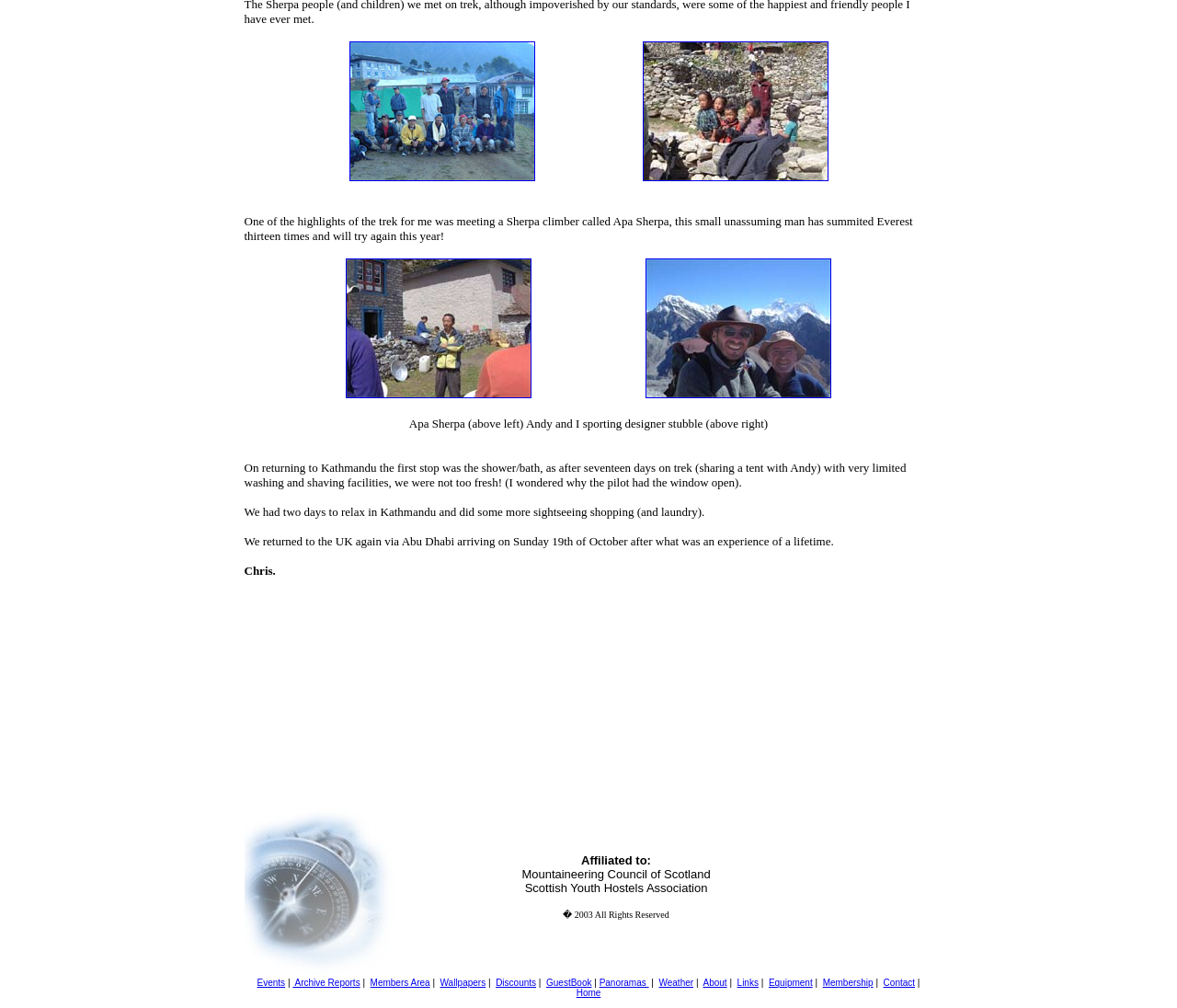What is the name of the Sherpa climber mentioned?
Using the image, answer in one word or phrase.

Apa Sherpa